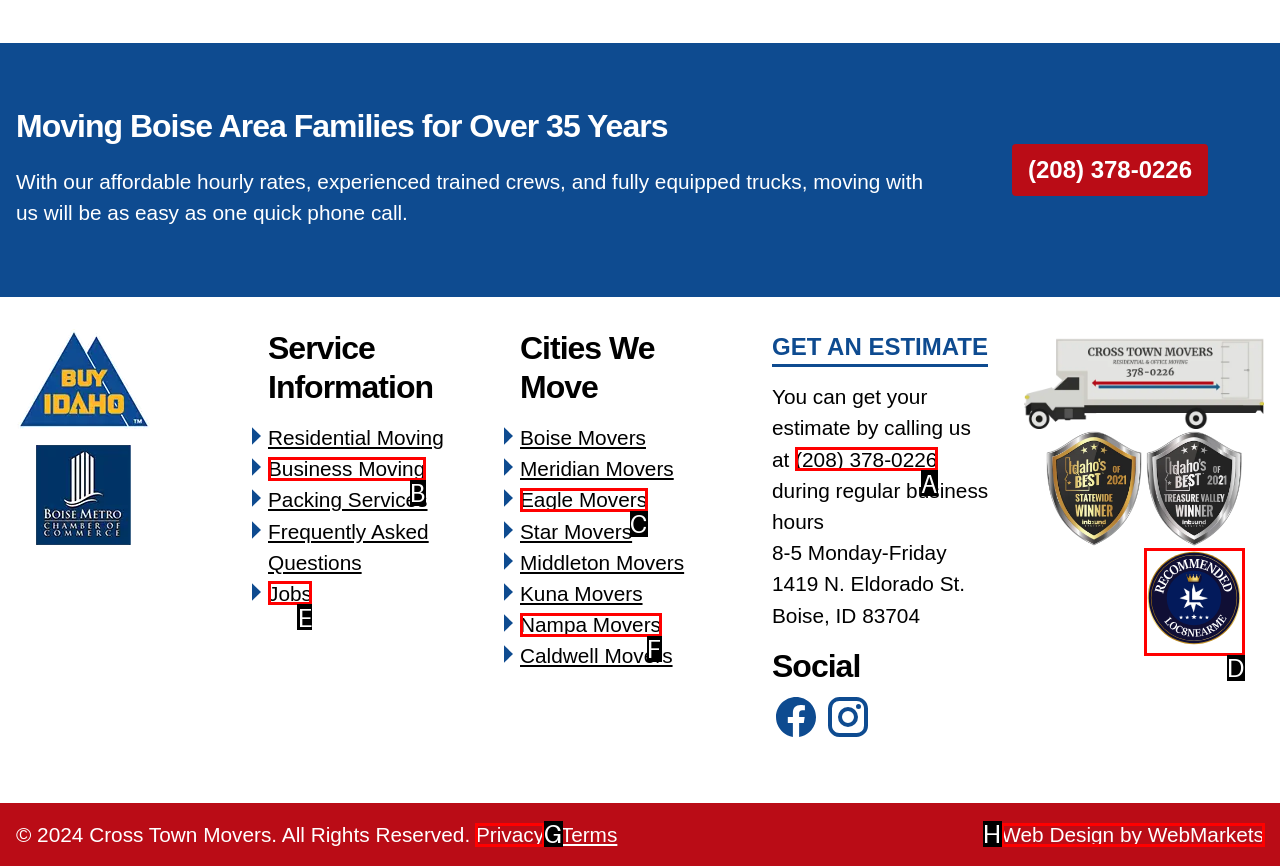Which HTML element matches the description: Jobs the best? Answer directly with the letter of the chosen option.

E